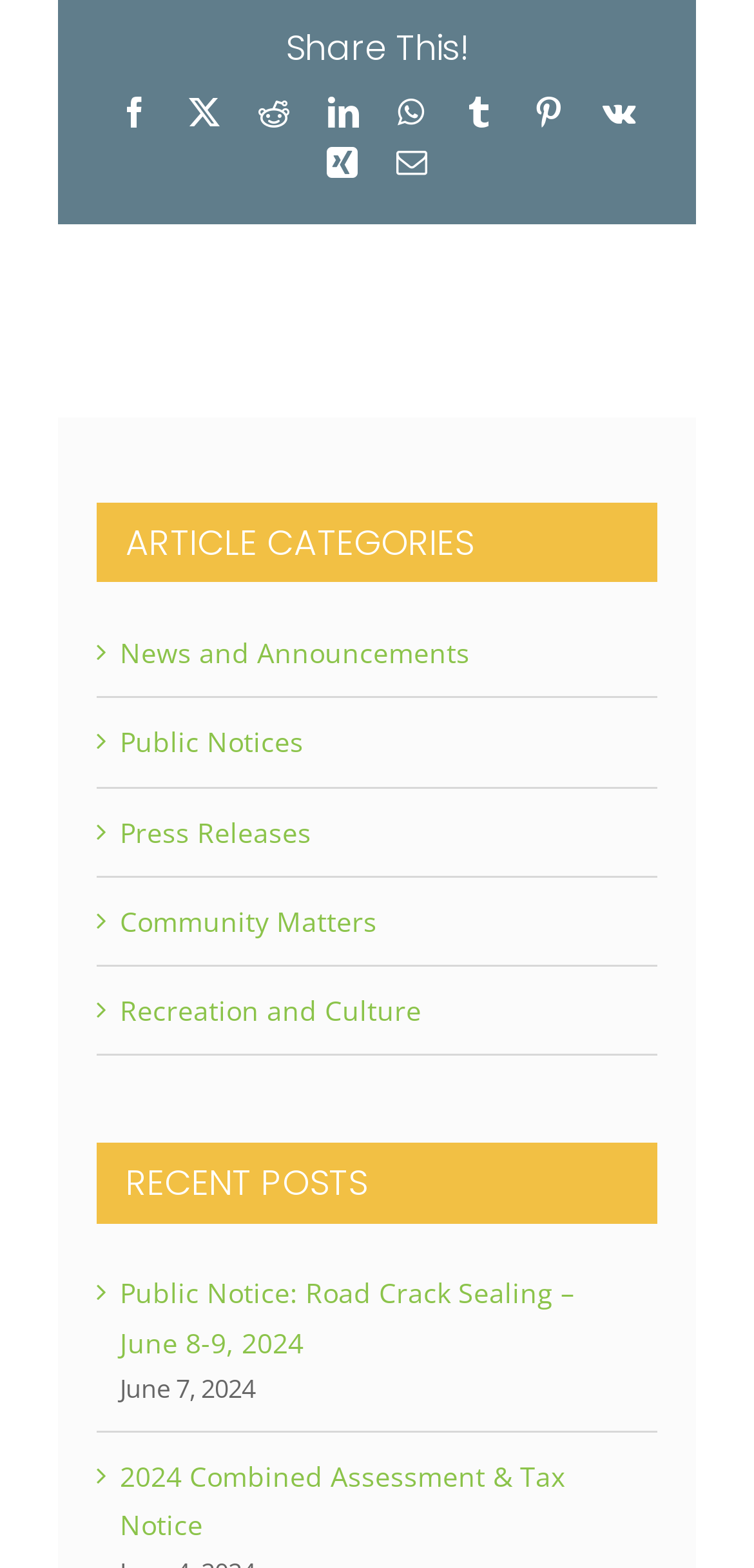What is the date of the recent post 'Public Notice: Road Crack Sealing – June 8-9, 2024'?
Provide a detailed and extensive answer to the question.

The webpage has a section labeled 'RECENT POSTS' which contains a link to a post titled 'Public Notice: Road Crack Sealing – June 8-9, 2024' and a static text element showing the date 'June 7, 2024', indicating that this is the date of the post.